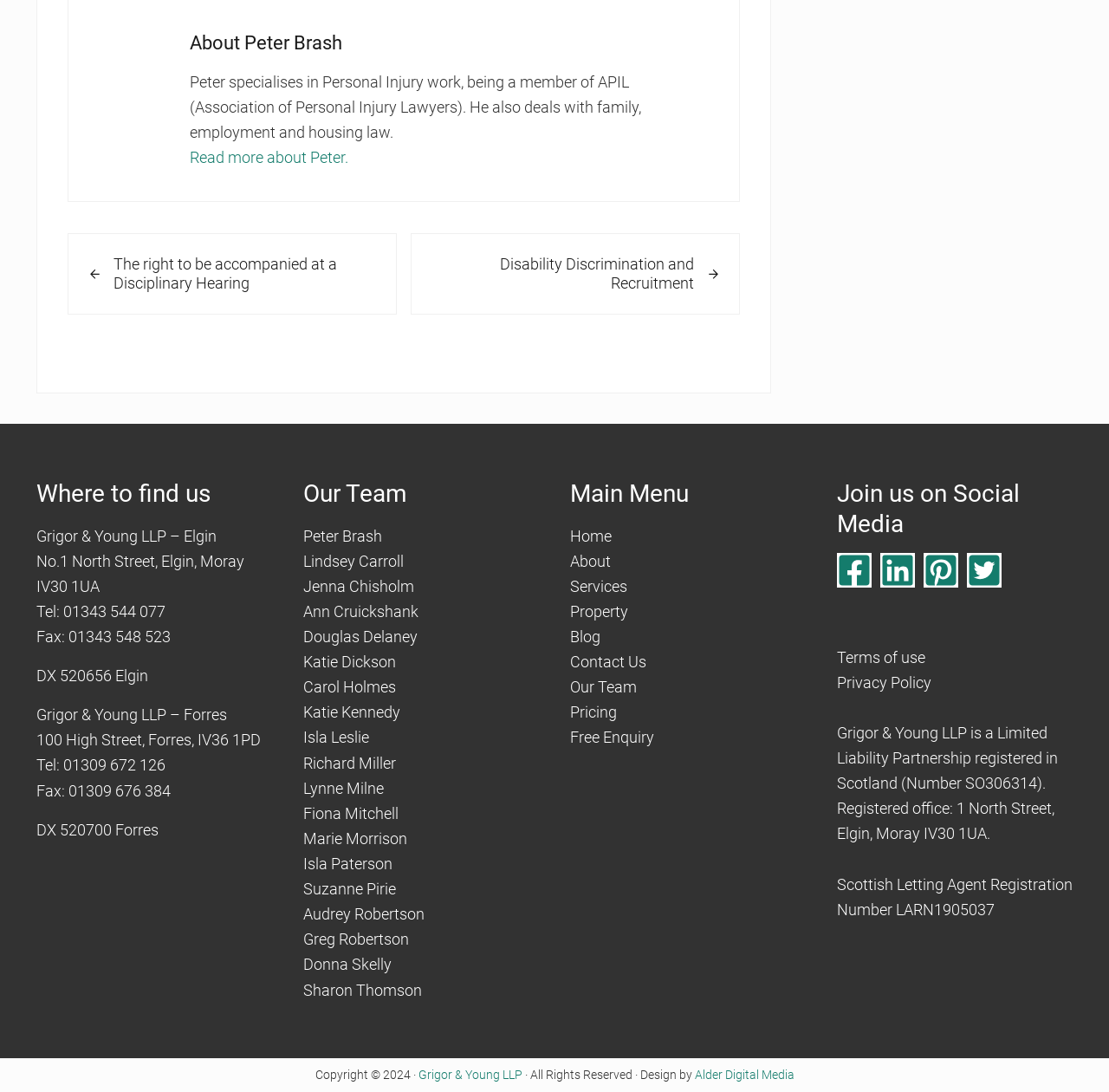Based on the visual content of the image, answer the question thoroughly: What is Peter Brash's specialization?

Based on the webpage, Peter Brash's specialization is mentioned in the StaticText element 'Peter specialises in Personal Injury work, being a member of APIL (Association of Personal Injury Lawyers). He also deals with family, employment and housing law.'